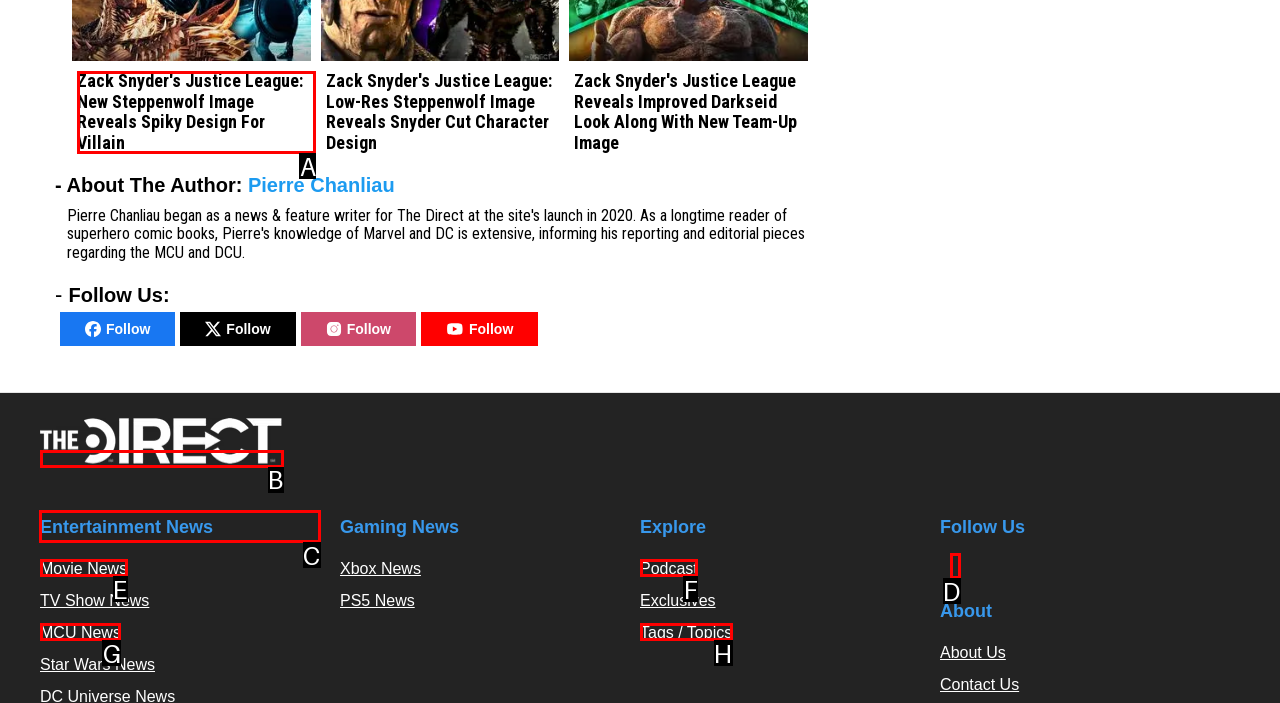For the task: Read more about the High quality gold plating strawberry hard lapel pin badge custom enamel pins, specify the letter of the option that should be clicked. Answer with the letter only.

None